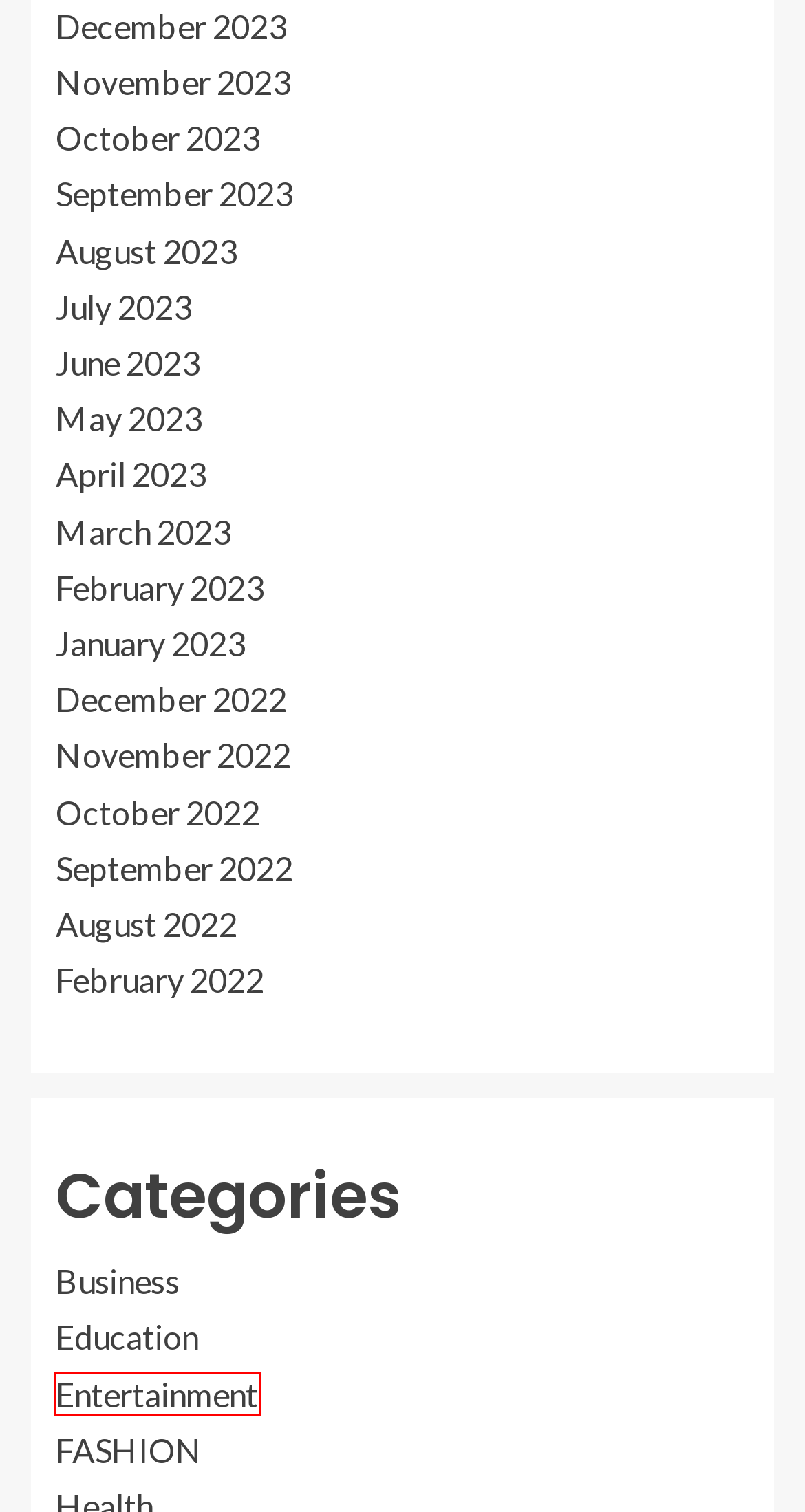Review the webpage screenshot provided, noting the red bounding box around a UI element. Choose the description that best matches the new webpage after clicking the element within the bounding box. The following are the options:
A. June 2023 - Backet Hat
B. November 2023 - Backet Hat
C. July 2023 - Backet Hat
D. December 2023 - Backet Hat
E. September 2022 - Backet Hat
F. Entertainment Archives - Backet Hat
G. August 2023 - Backet Hat
H. September 2023 - Backet Hat

F